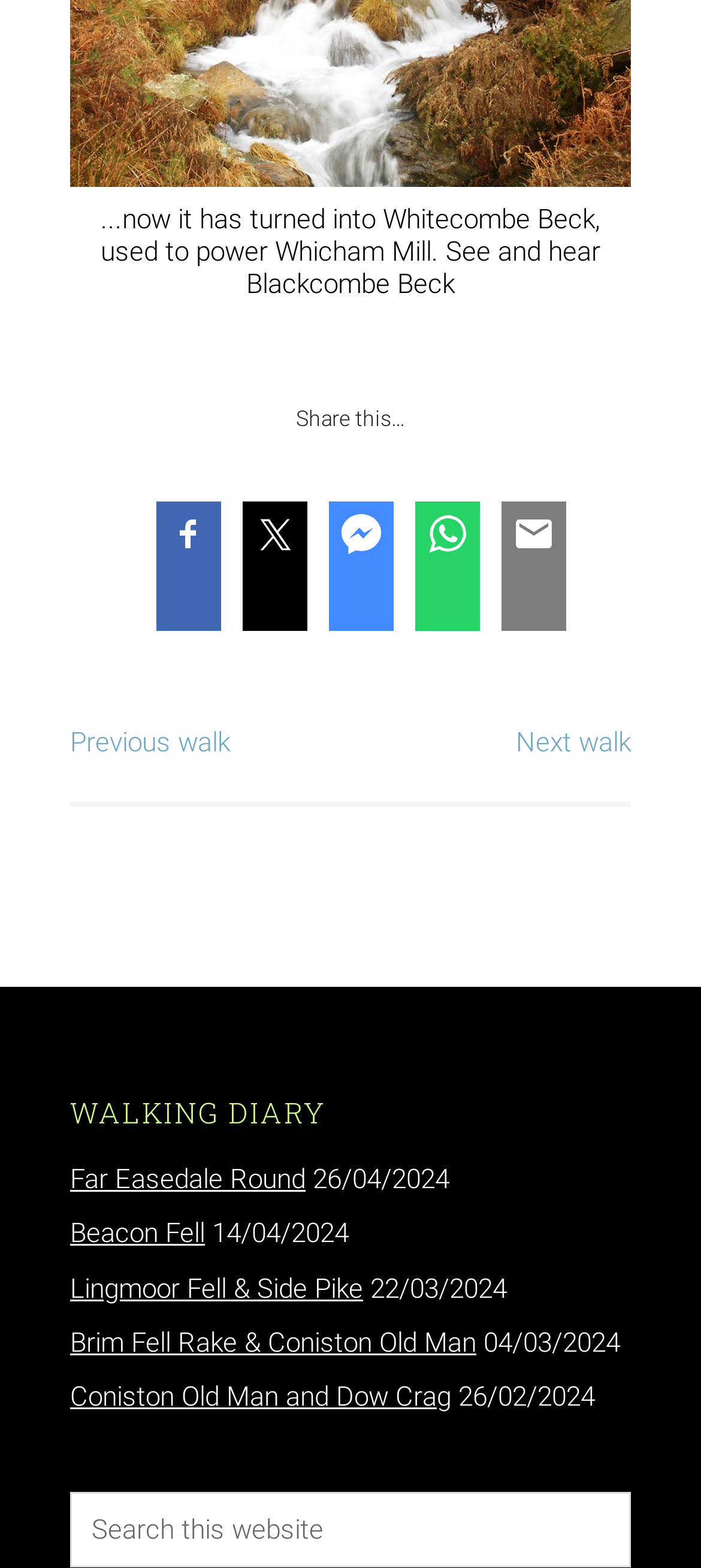Provide the bounding box coordinates of the HTML element this sentence describes: "Far Easedale Round". The bounding box coordinates consist of four float numbers between 0 and 1, i.e., [left, top, right, bottom].

[0.1, 0.742, 0.436, 0.762]